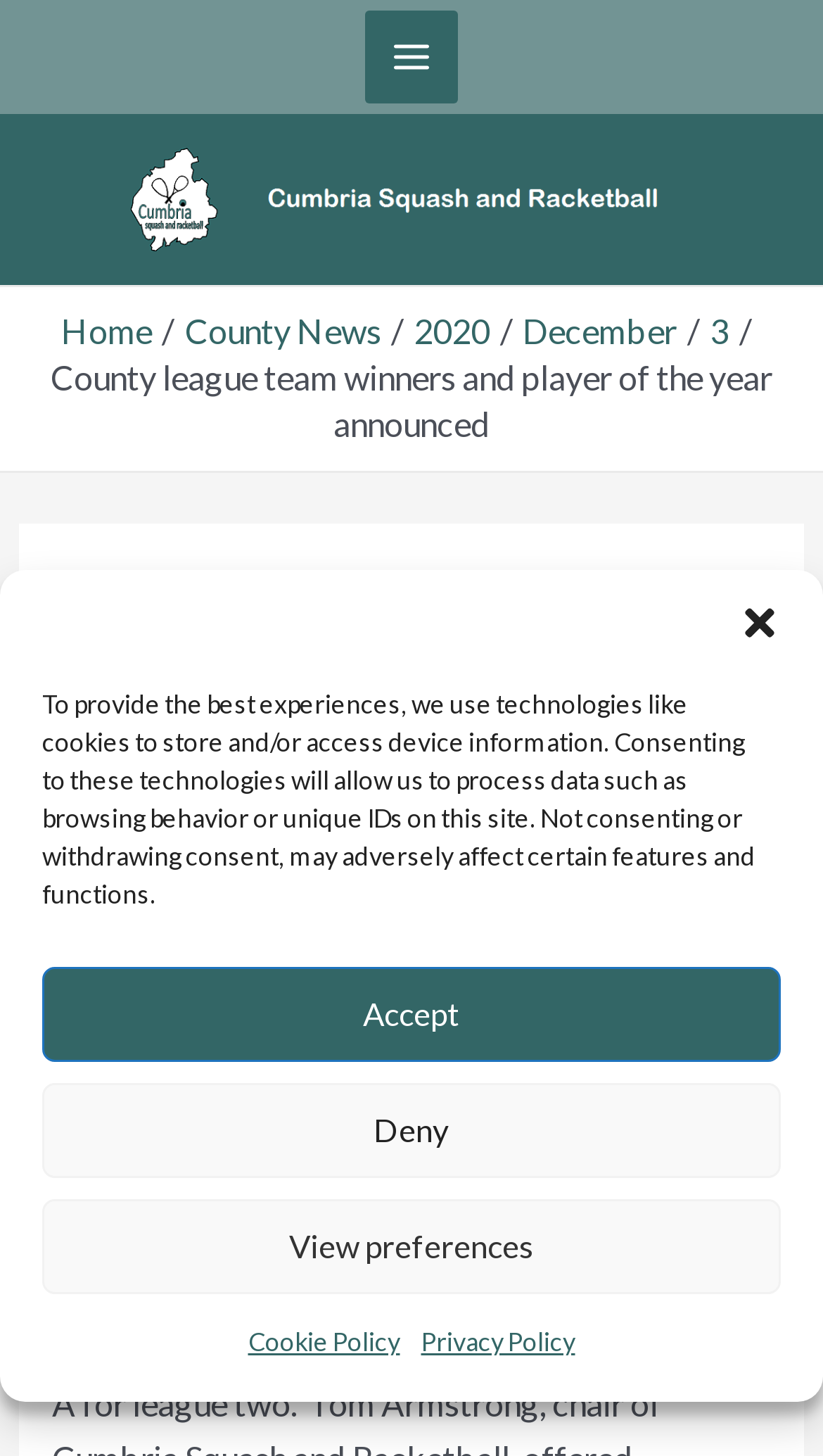Please determine the headline of the webpage and provide its content.

County league team winners and player of the year announced